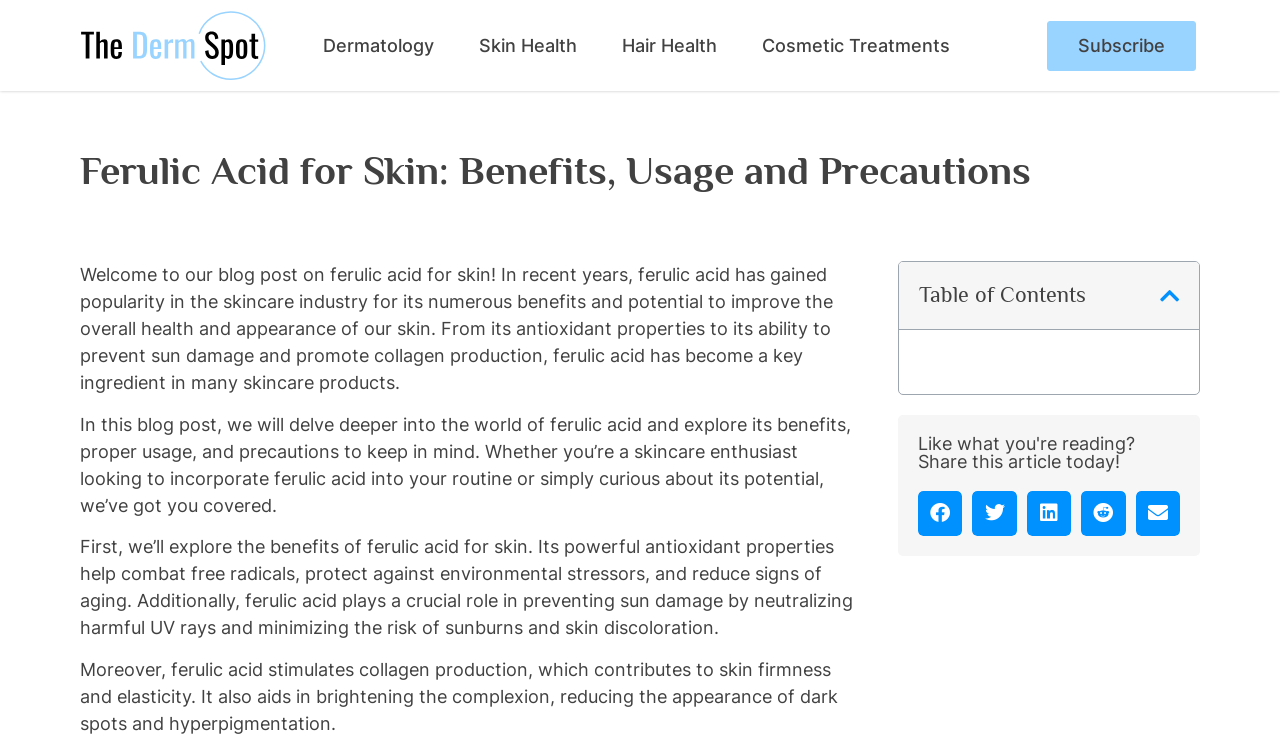Please respond in a single word or phrase: 
What is the effect of ferulic acid on collagen production?

Stimulates production